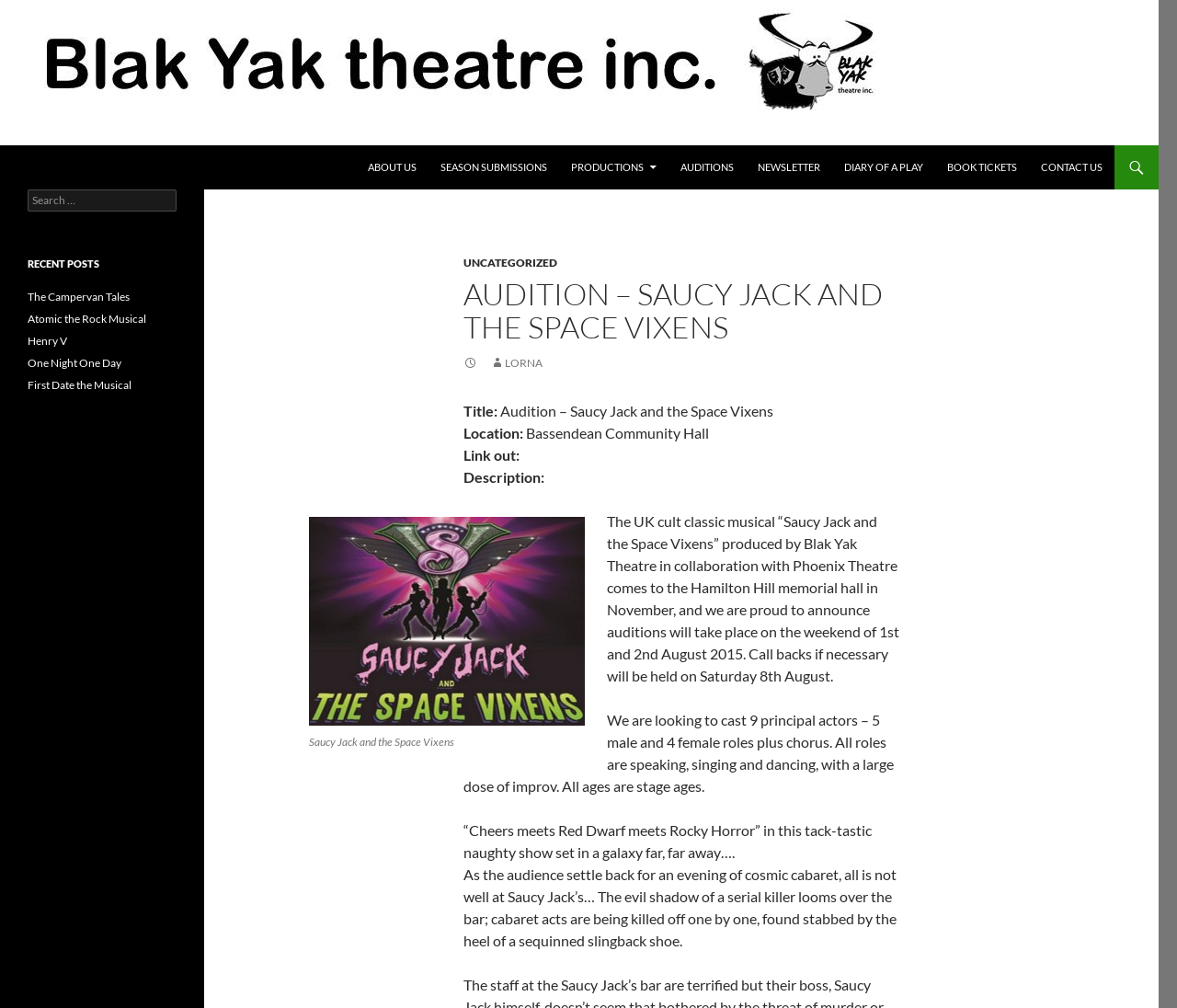Please locate the bounding box coordinates of the element that needs to be clicked to achieve the following instruction: "Go to the 'CONTACT US' page". The coordinates should be four float numbers between 0 and 1, i.e., [left, top, right, bottom].

[0.875, 0.144, 0.946, 0.188]